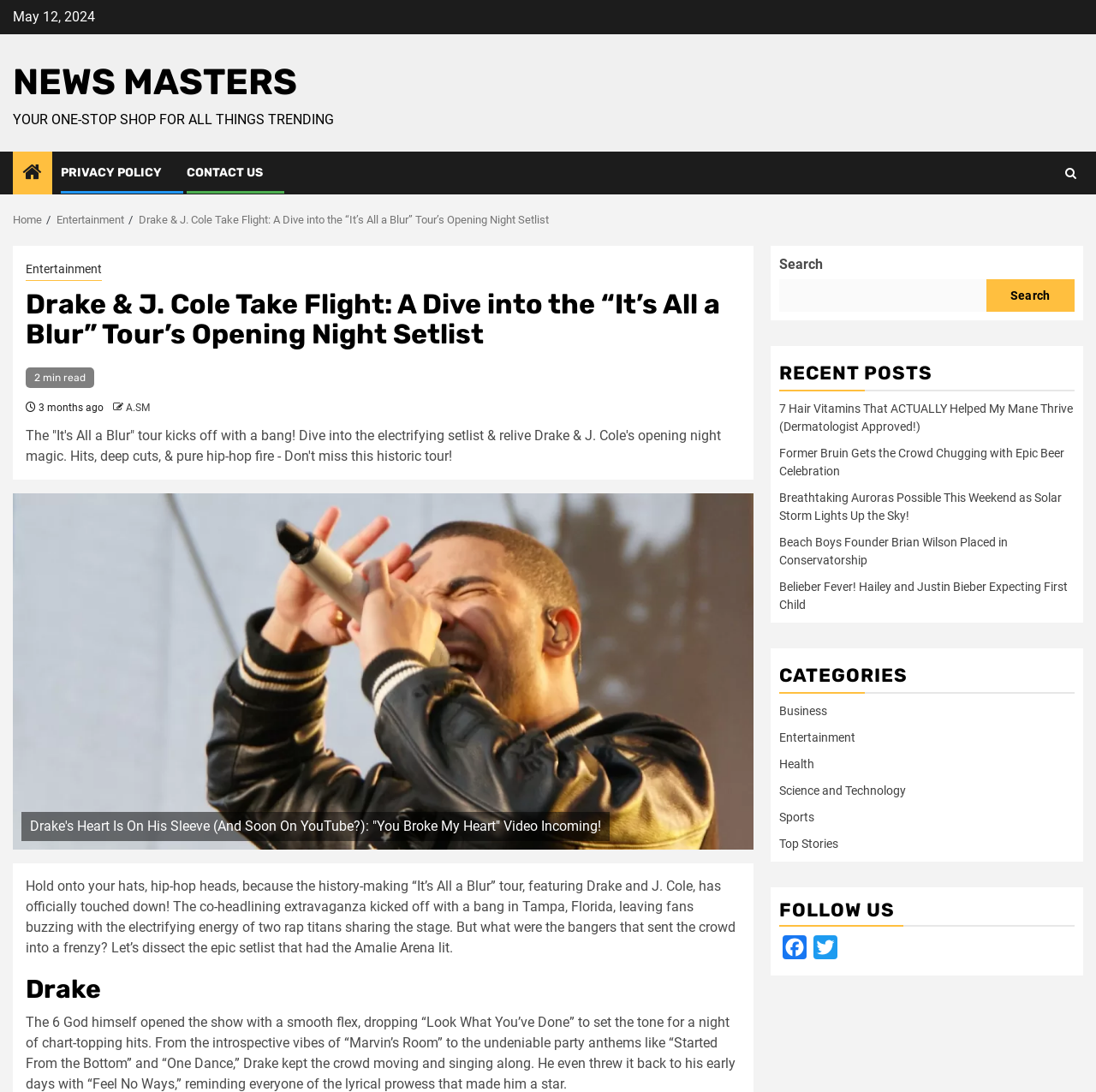Refer to the image and offer a detailed explanation in response to the question: What is the name of the arena where the tour kicked off?

The article mentions that the tour kicked off in Tampa, Florida, at the Amalie Arena, which is where the fans were buzzing with energy.